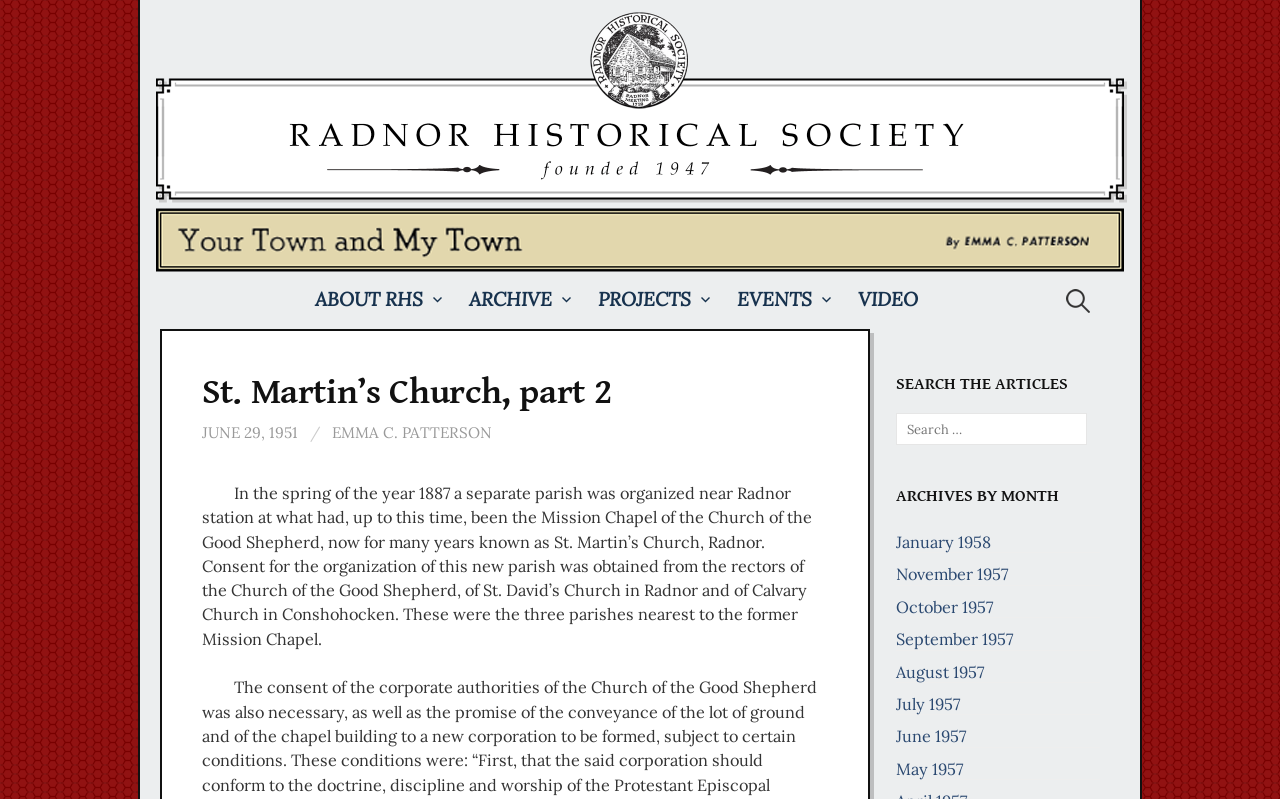Find the bounding box coordinates of the element's region that should be clicked in order to follow the given instruction: "Read about St. Martin’s Church, part 2". The coordinates should consist of four float numbers between 0 and 1, i.e., [left, top, right, bottom].

[0.158, 0.464, 0.647, 0.518]